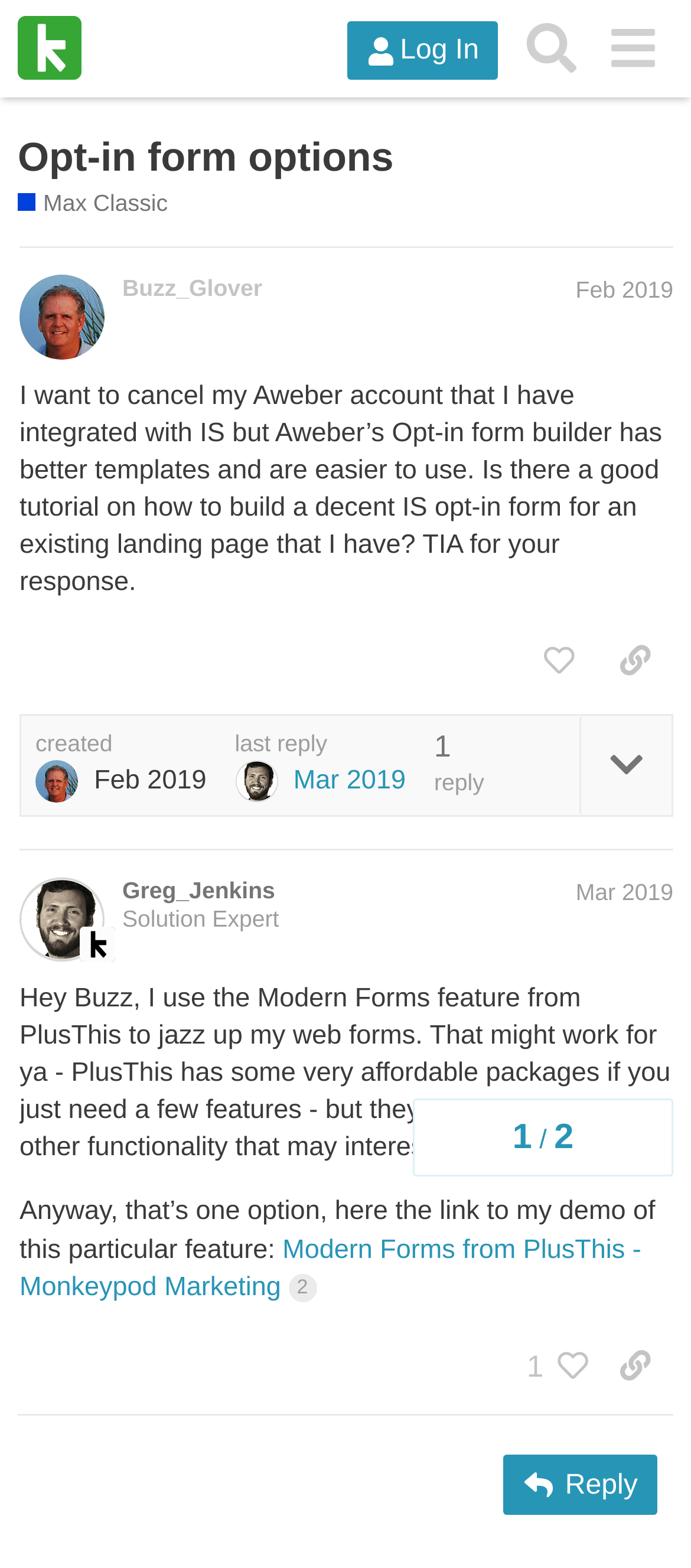What is the feature mentioned in the second post?
Answer the question using a single word or phrase, according to the image.

Modern Forms